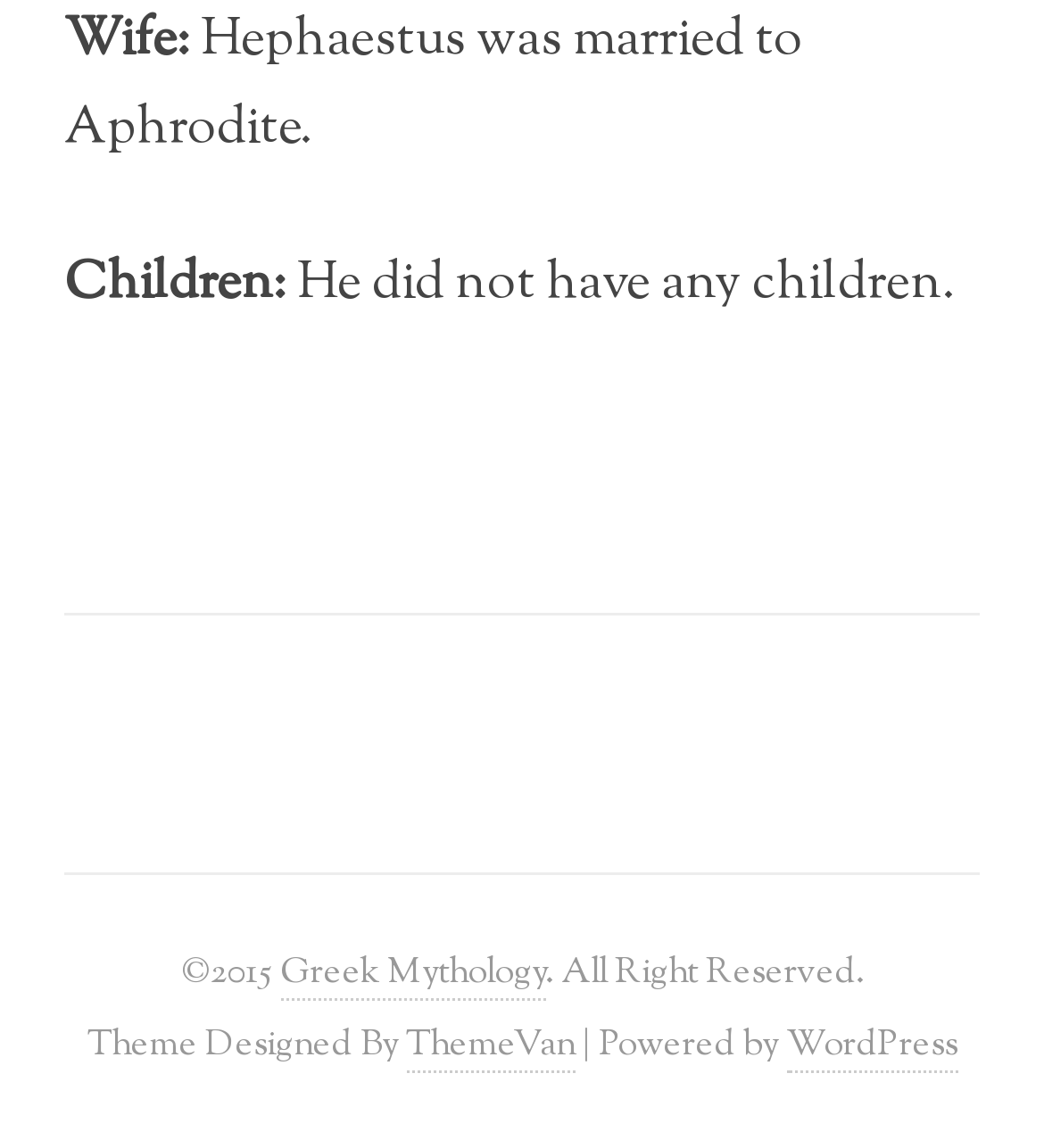What is the copyright year of the webpage?
Refer to the image and provide a detailed answer to the question.

The copyright year is mentioned at the bottom of the webpage, specifically in the sentence '©2015', which indicates that the copyright year is 2015.